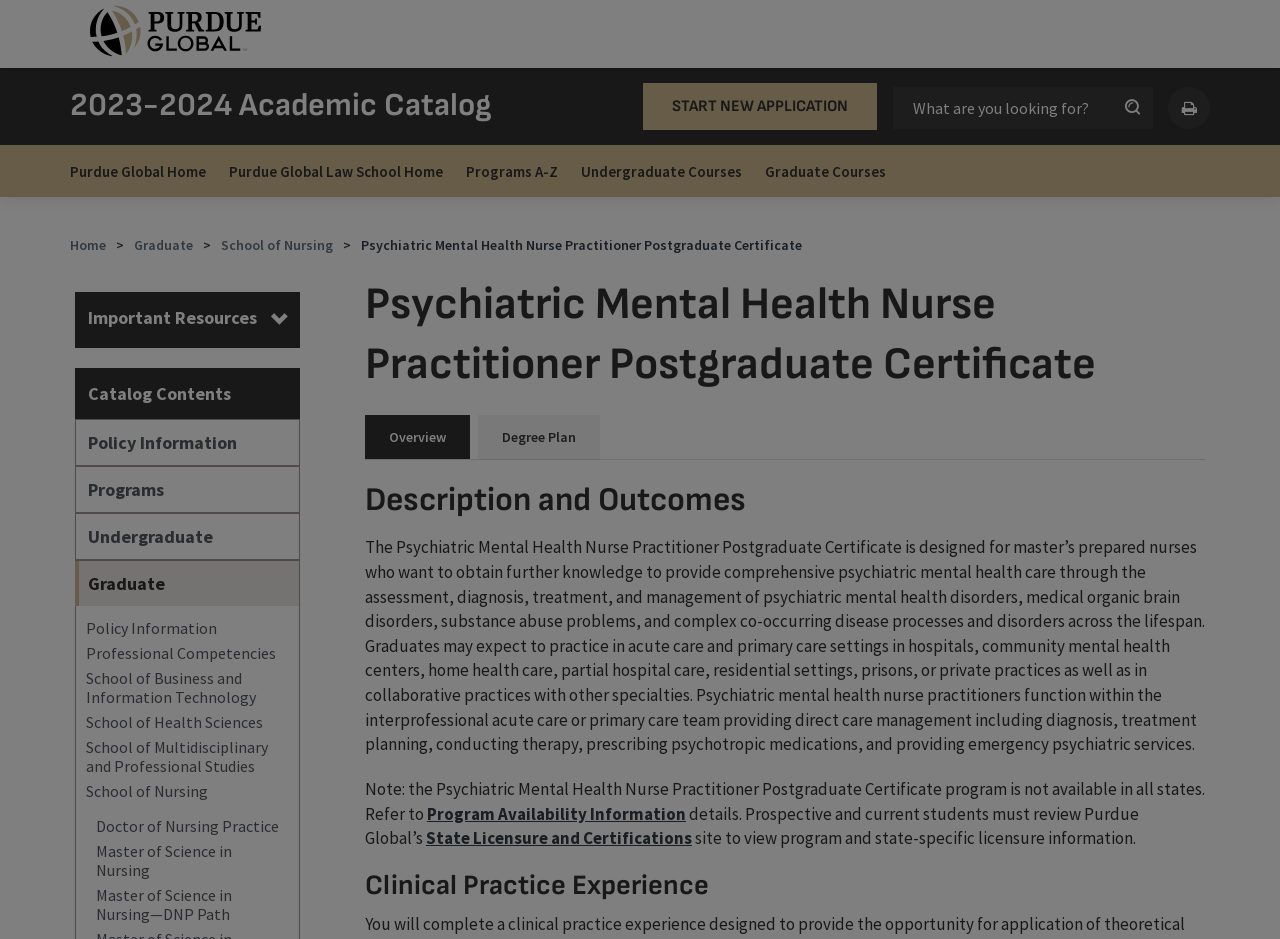Pinpoint the bounding box coordinates of the clickable element to carry out the following instruction: "Search the catalog."

[0.698, 0.092, 0.901, 0.137]